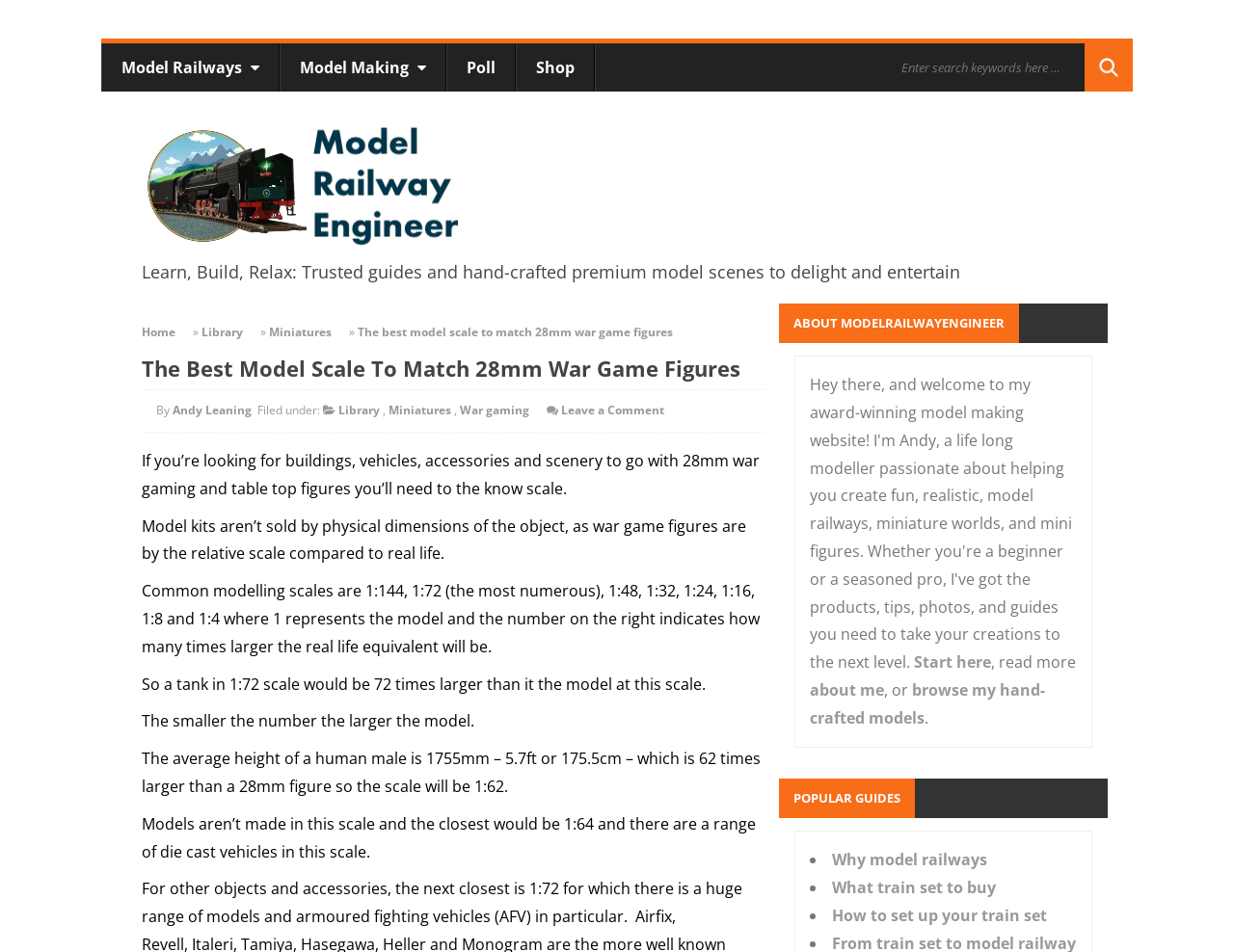Write a detailed summary of the webpage, including text, images, and layout.

This webpage is about model scales for vehicles and accessories to use with 28mm war gaming and table top gaming figures. At the top, there are five links: "Model Railways", "Model Making", "Poll", "Shop", and a search bar with a button. Below the search bar, there is a logo of "Model Railway Engineer" with an image and a heading that reads "Learn, Build, Relax: Trusted guides and hand-crafted premium model scenes to delight and entertain". 

Underneath the logo, there is a navigation menu with links to "Home", "Library", "Miniatures", and a title "The best model scale to match 28mm war game figures". The main content of the webpage starts with a heading that reads "The Best Model Scale To Match 28mm War Game Figures" followed by the author's name, "Andy Leaning", and the categories "Library", "Miniatures", and "War gaming". 

The article explains that model kits are not sold by physical dimensions, but by relative scale compared to real life. It lists common modeling scales, such as 1:144, 1:72, 1:48, and so on, and explains how to calculate the scale. For example, a tank in 1:72 scale would be 72 times larger than the model at this scale. The article also mentions that the average height of a human male is 1755mm, which is 62 times larger than a 28mm figure, so the scale would be 1:62. 

On the right side of the webpage, there are three sections: "ABOUT MODELRAILWAYENGINEER", "POPULAR GUIDES", and a list of links to guides, including "Why model railways", "What train set to buy", and "How to set up your train set".